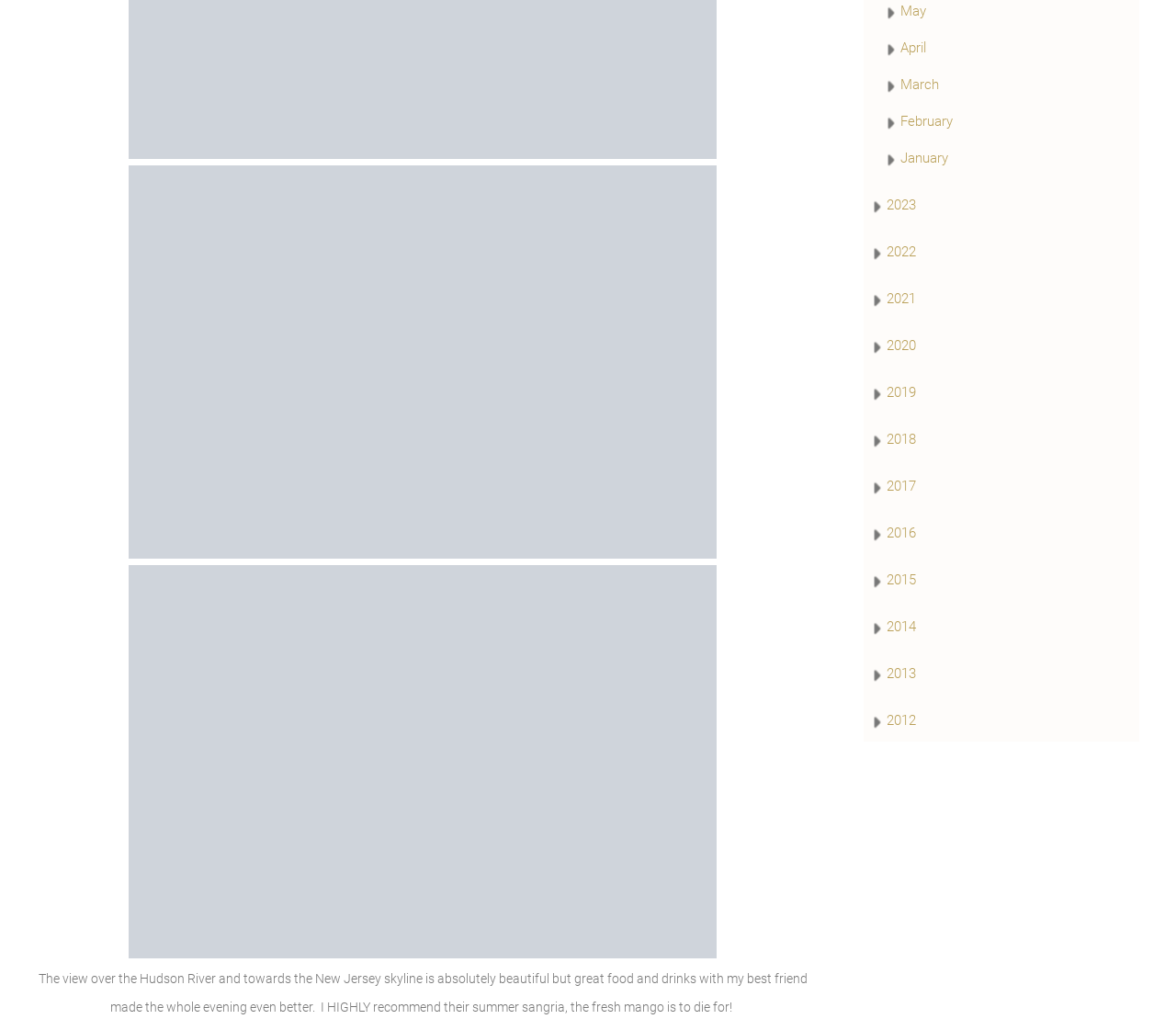Given the following UI element description: "2013", find the bounding box coordinates in the webpage screenshot.

[0.738, 0.645, 0.931, 0.677]